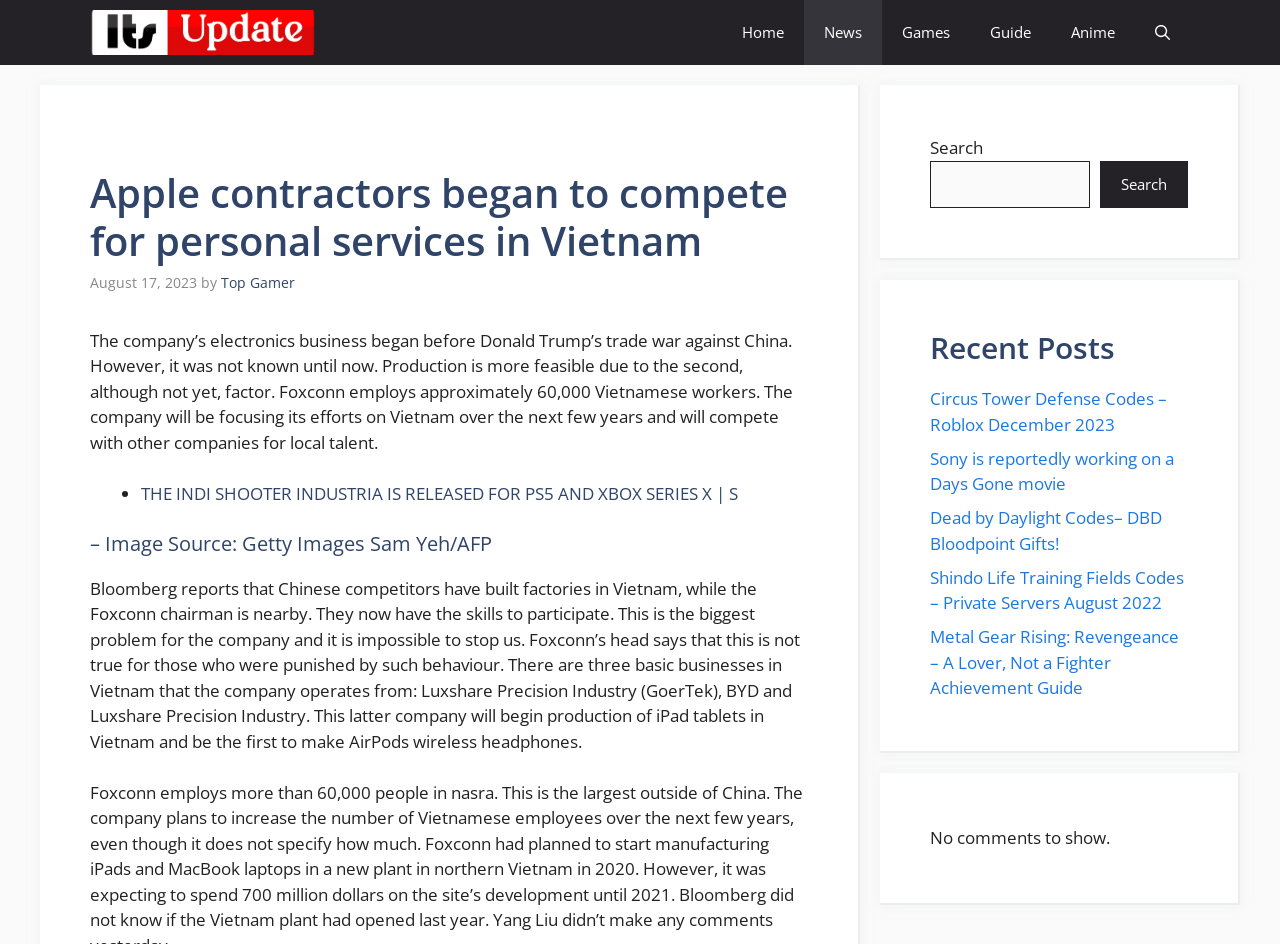What is the company planning to produce in Vietnam?
Provide a thorough and detailed answer to the question.

I determined the answer by reading the article text, which mentions that Luxshare Precision Industry will begin production of iPad tablets in Vietnam and be the first to make AirPods wireless headphones. This information is provided in the context of discussing Foxconn's plans for Vietnam.